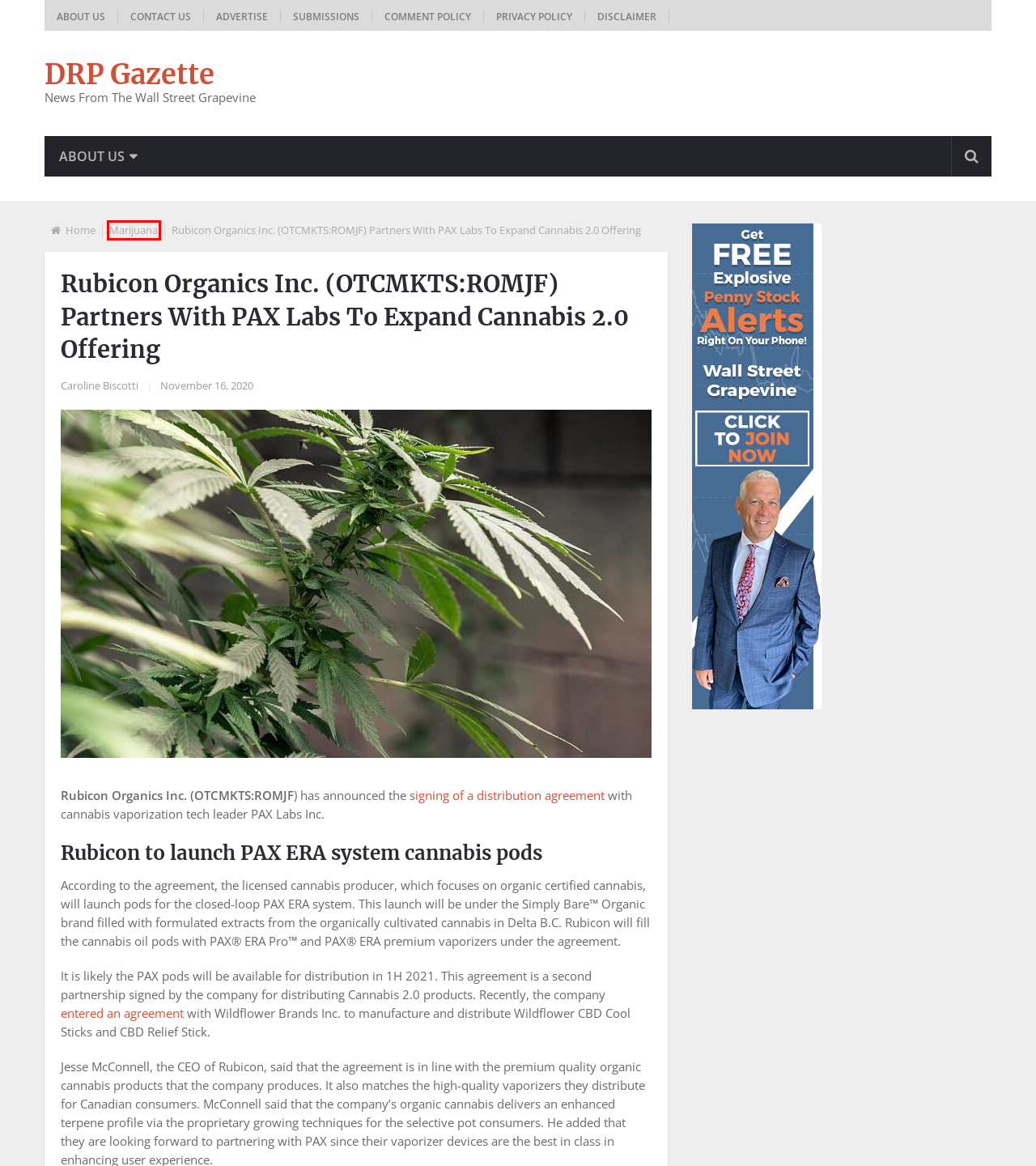Observe the screenshot of a webpage with a red bounding box highlighting an element. Choose the webpage description that accurately reflects the new page after the element within the bounding box is clicked. Here are the candidates:
A. DRP Gazette - News From The Wall Street Grapevine
B. Advertise - DRP Gazette
C. Marijuana Archives - DRP Gazette
D. Submissions - DRP Gazette
E. Rubicon Organics Expands 2.0 Offering with PAX LABS®
F. About Us - DRP Gazette
G. Disclaimer - DRP Gazette
H. Caroline Biscotti, Author at DRP Gazette

C